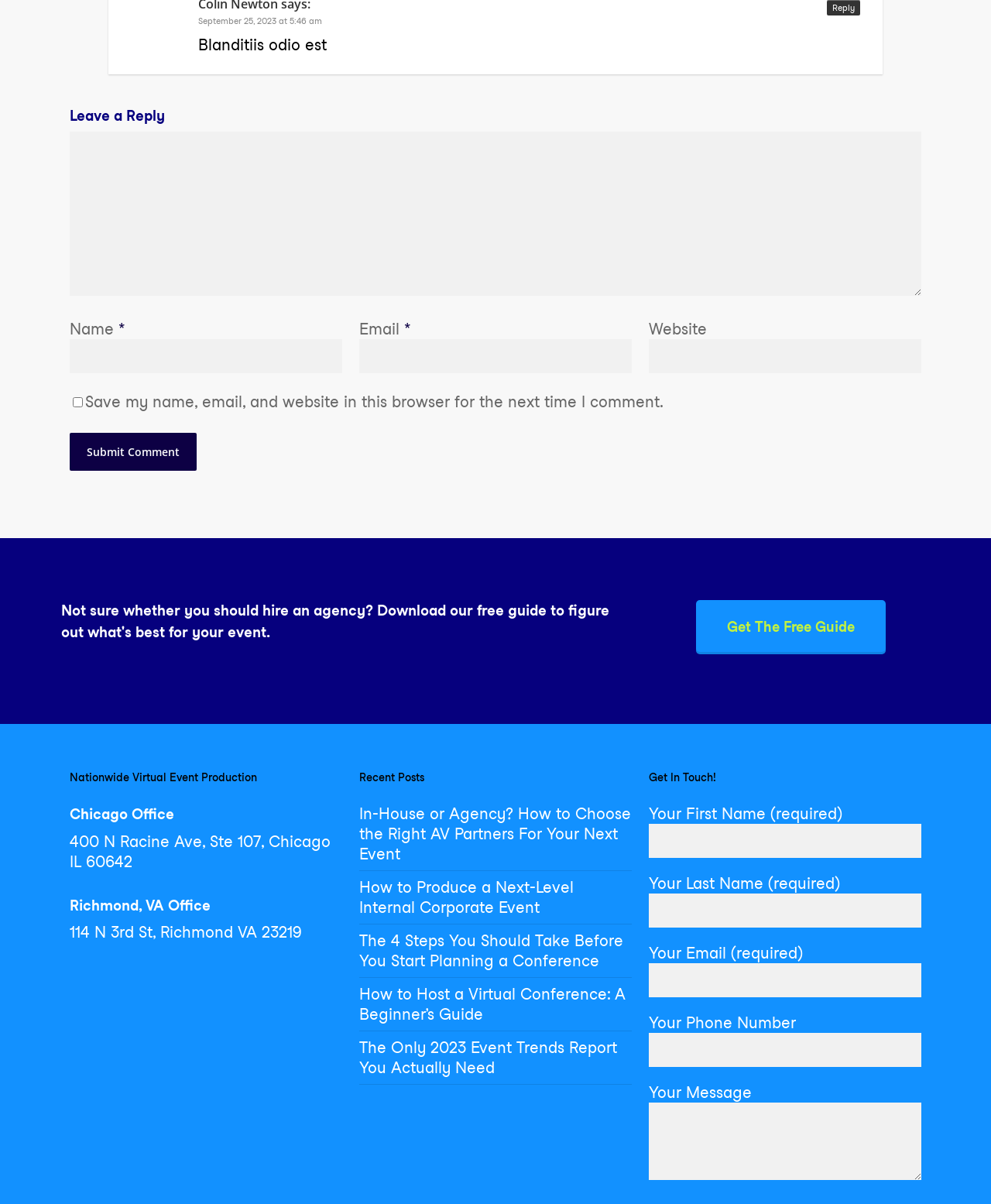Determine the bounding box coordinates for the HTML element described here: "name="your-email"".

[0.655, 0.8, 0.93, 0.829]